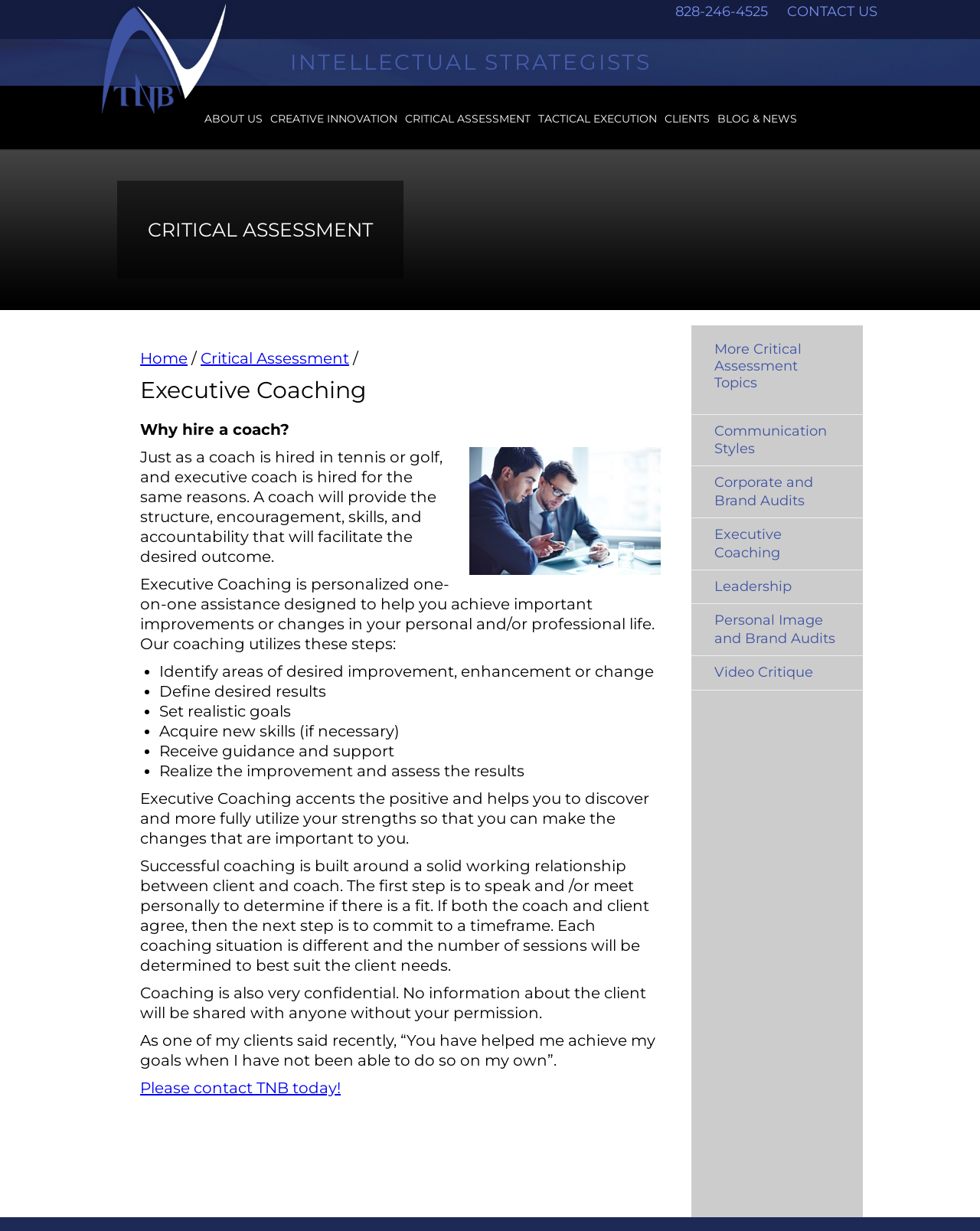Provide a thorough summary of the webpage.

The webpage is about Executive Coaching, with a prominent title "Executive Coaching" at the top. Below the title, there are several links to different sections of the website, including "TNB - INTELLECTUAL STRATEGISTS", "CONTACT US", "ABOUT US", "CREATIVE INNOVATION", "CRITICAL ASSESSMENT", "TACTICAL EXECUTION", "CLIENTS", and "BLOG & NEWS". These links are arranged horizontally across the top of the page.

The main content of the page is divided into two sections. On the left, there is a table with a heading "More Critical Assessment Topics" and several links to related topics, including "Communication Styles", "Corporate and Brand Audits", "Executive Coaching", "Leadership", "Personal Image and Brand Audits", and "Video Critique".

On the right, there is a lengthy text about Executive Coaching, which explains the purpose and benefits of hiring an executive coach. The text is divided into several paragraphs and includes a few bullet points listing the steps involved in the coaching process. There is also an image embedded in the text, but its content is not described.

At the bottom of the page, there is a call-to-action link "Please contact TNB today!" encouraging visitors to get in touch with the coaching service.